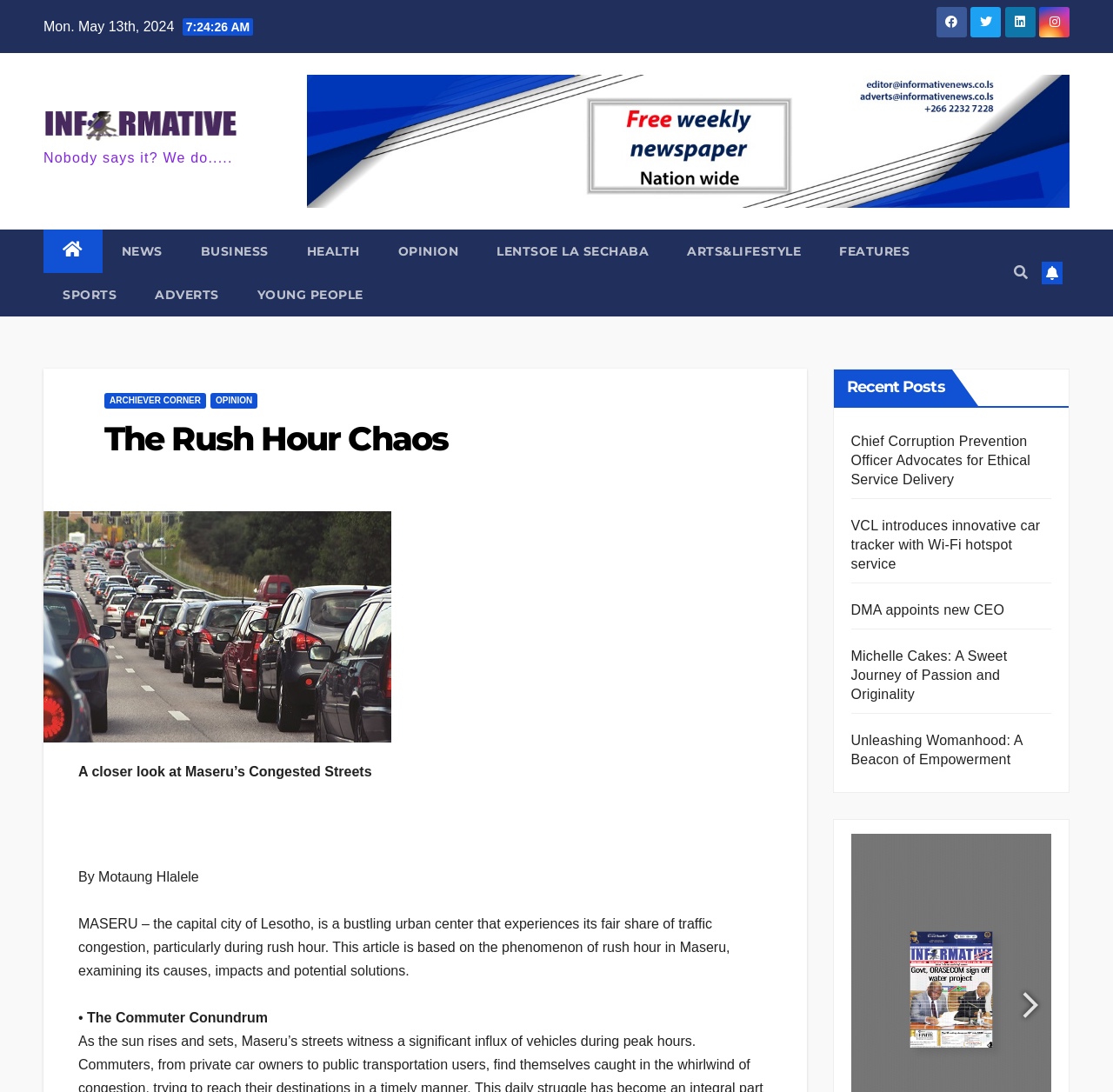What is the author of the article?
Based on the visual, give a brief answer using one word or a short phrase.

Motaung Hlalele